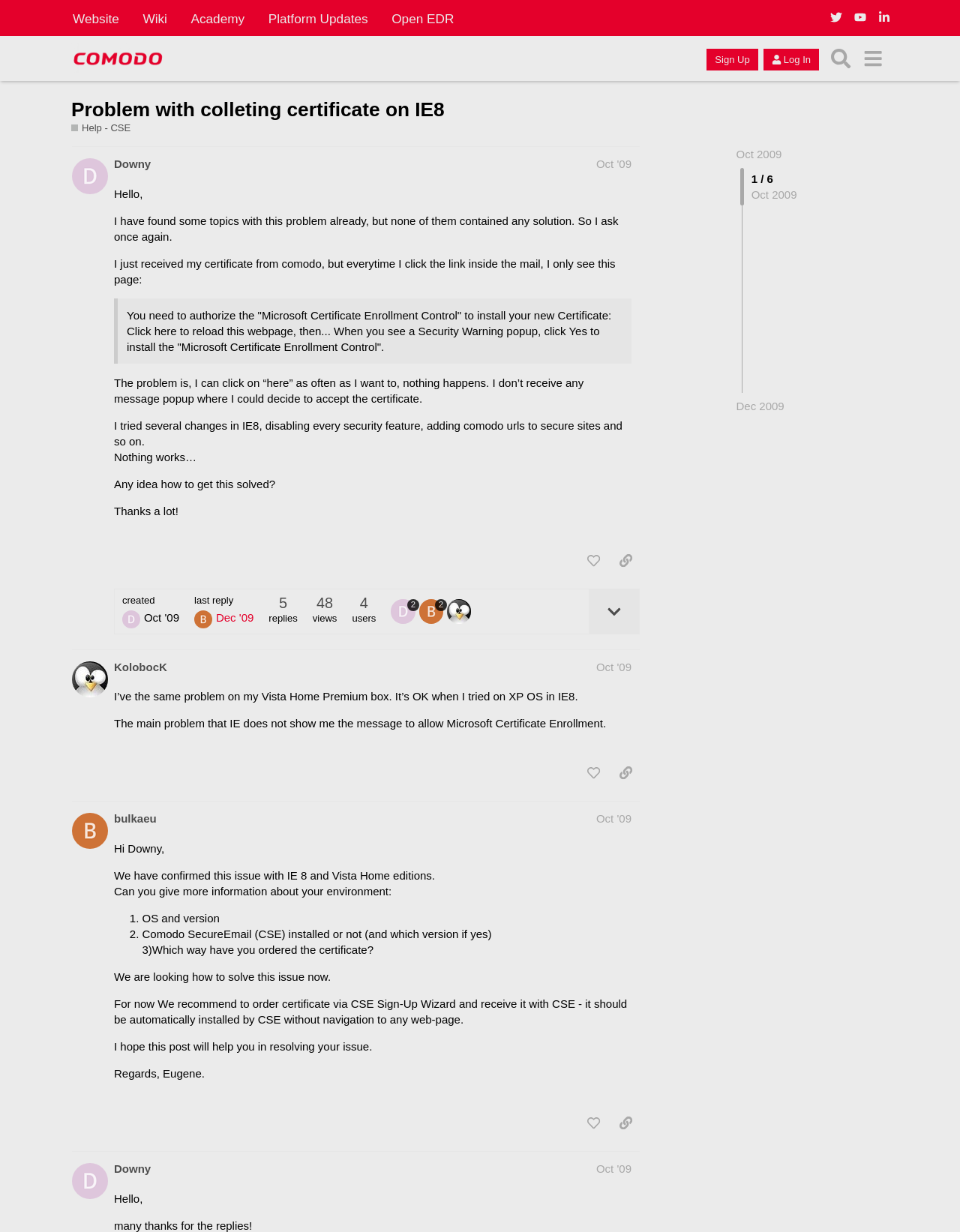What is the user's operating system?
Please provide a detailed and comprehensive answer to the question.

The user mentions in their post that they are using Vista Home Premium, and that the issue is specific to this operating system.